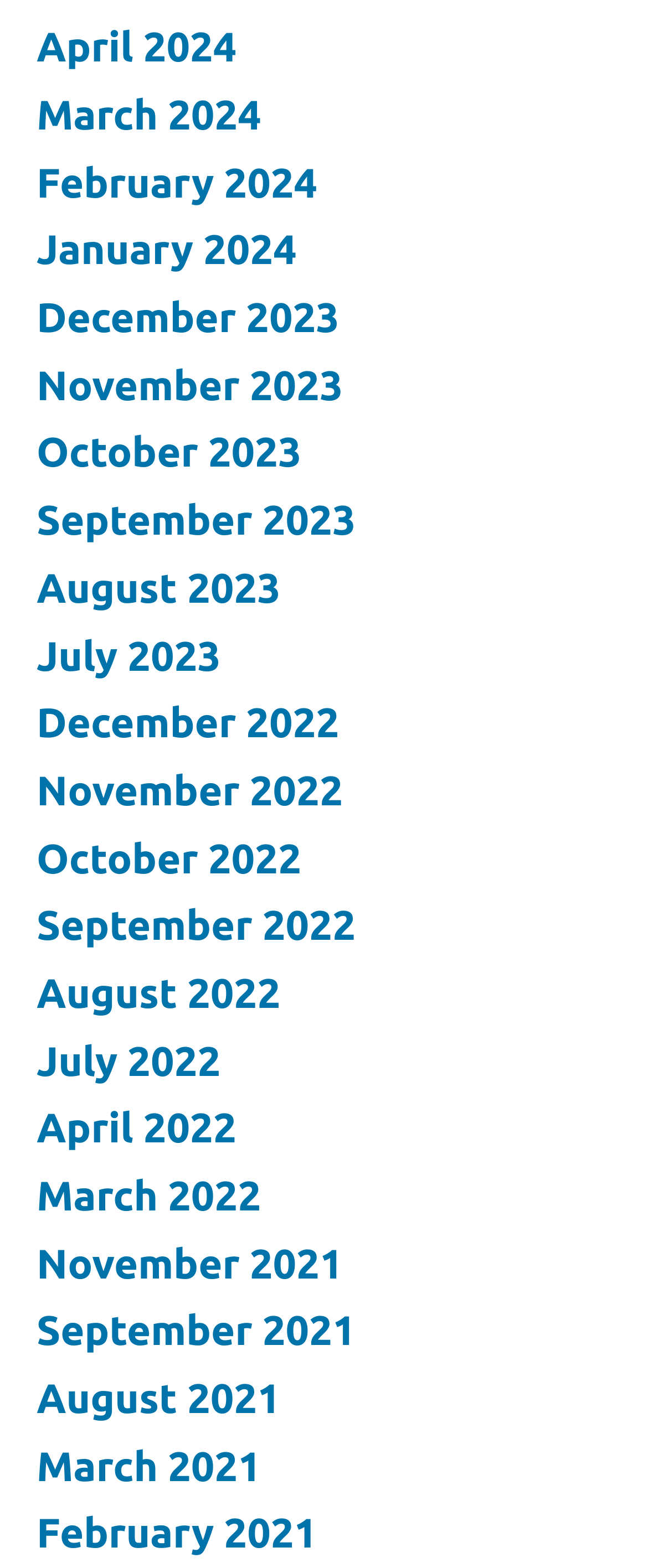Please identify the bounding box coordinates of the element I need to click to follow this instruction: "go to March 2022".

[0.056, 0.748, 0.403, 0.777]